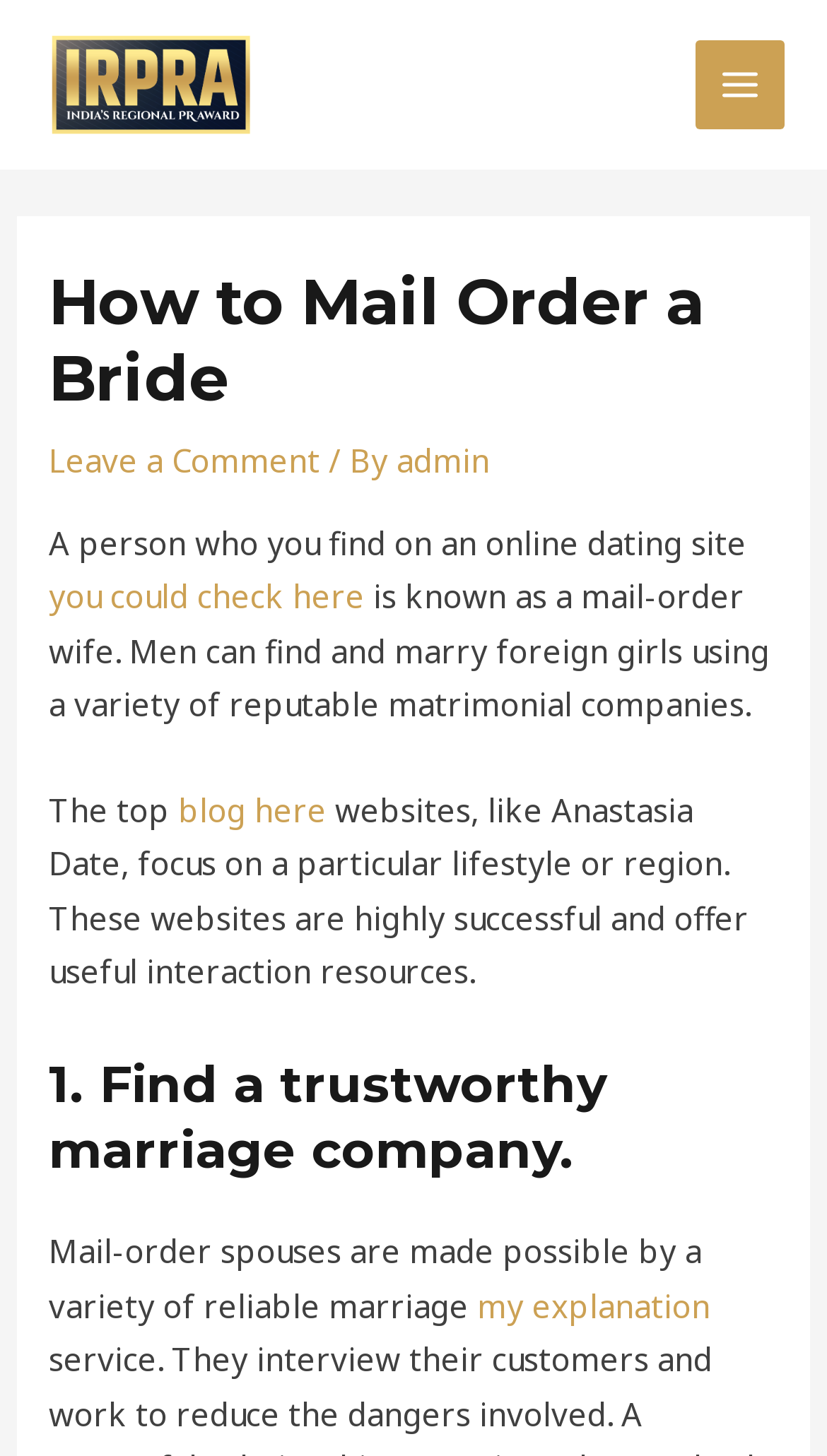Create an elaborate caption that covers all aspects of the webpage.

The webpage is about "How to Mail Order a Bride" and is provided by IRPRA. At the top left, there is a link to IRPRA accompanied by an image with the same name. On the top right, there is a button labeled "MAIN MENU" with an image beside it. 

Below the top section, there is a header area that spans almost the entire width of the page. Within this area, there is a heading that repeats the title "How to Mail Order a Bride". To the right of the heading, there is a link to "Leave a Comment" followed by a text "/ By" and another link to "admin". 

Below the heading, there is a block of text that explains what a mail-order wife is and how men can find and marry foreign girls using reputable matrimonial companies. This text is followed by a link to "you could check here". 

The next section starts with a text "The top" followed by a link to "blog here". This is followed by a longer text that describes the top websites, such as Anastasia Date, that focus on a particular lifestyle or region and offer useful interaction resources. 

Further down, there is a heading "1. Find a trustworthy marriage company." followed by a text that explains how mail-order spouses are made possible by a variety of reliable marriage companies. This text is accompanied by a link to "my explanation".